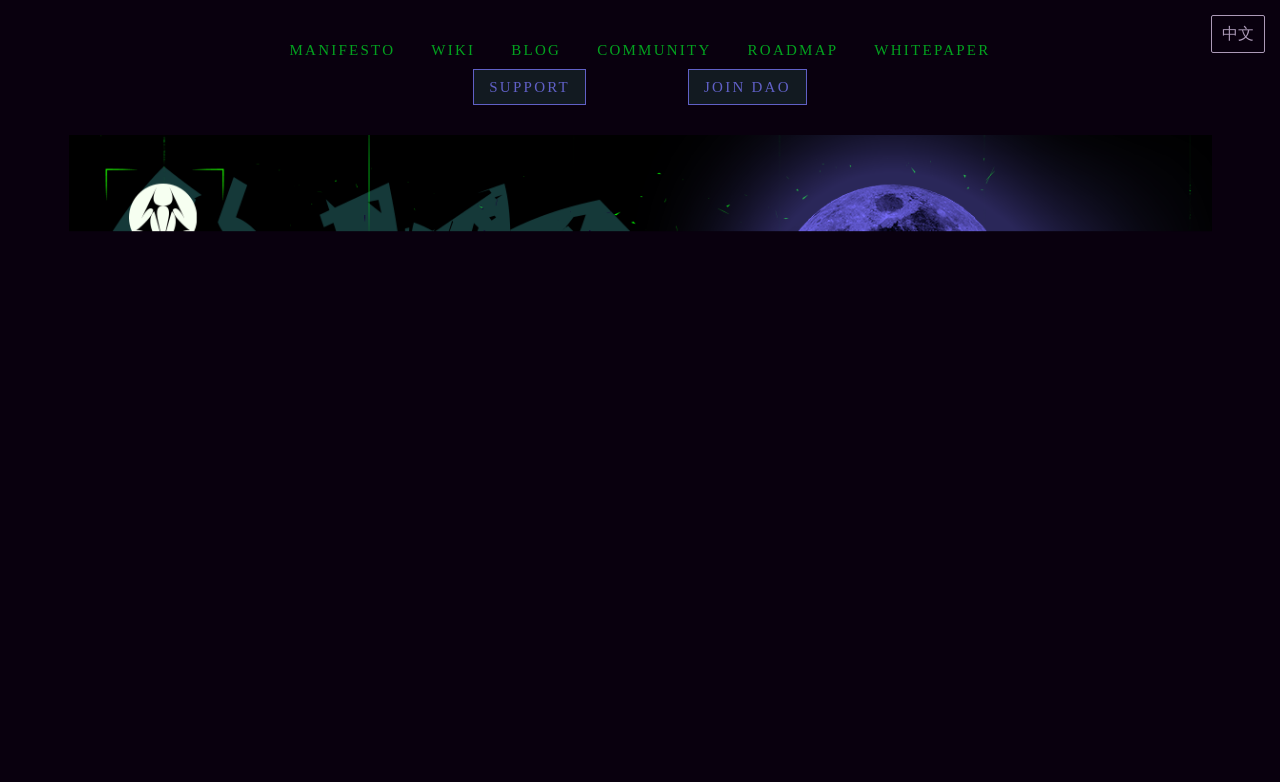Please reply to the following question with a single word or a short phrase:
How many sections are there on the top navigation bar?

2